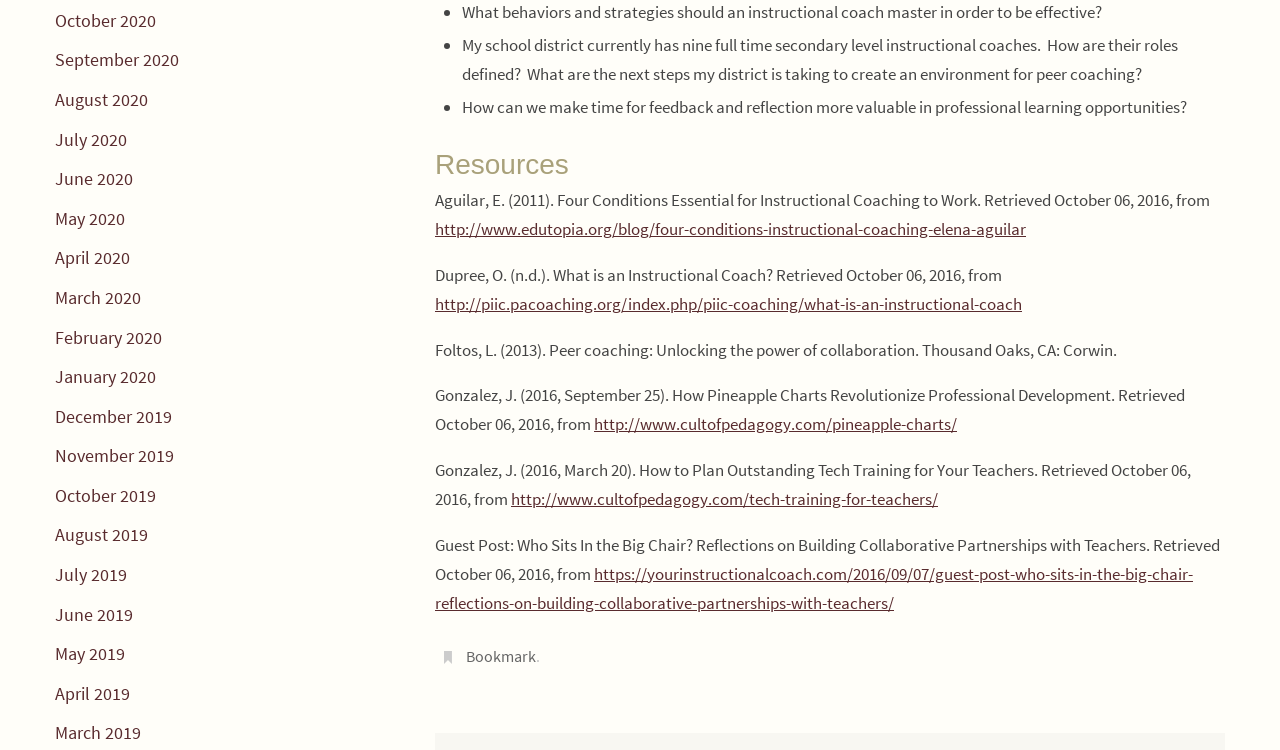Answer this question in one word or a short phrase: What is the purpose of the links to different months?

To access archives